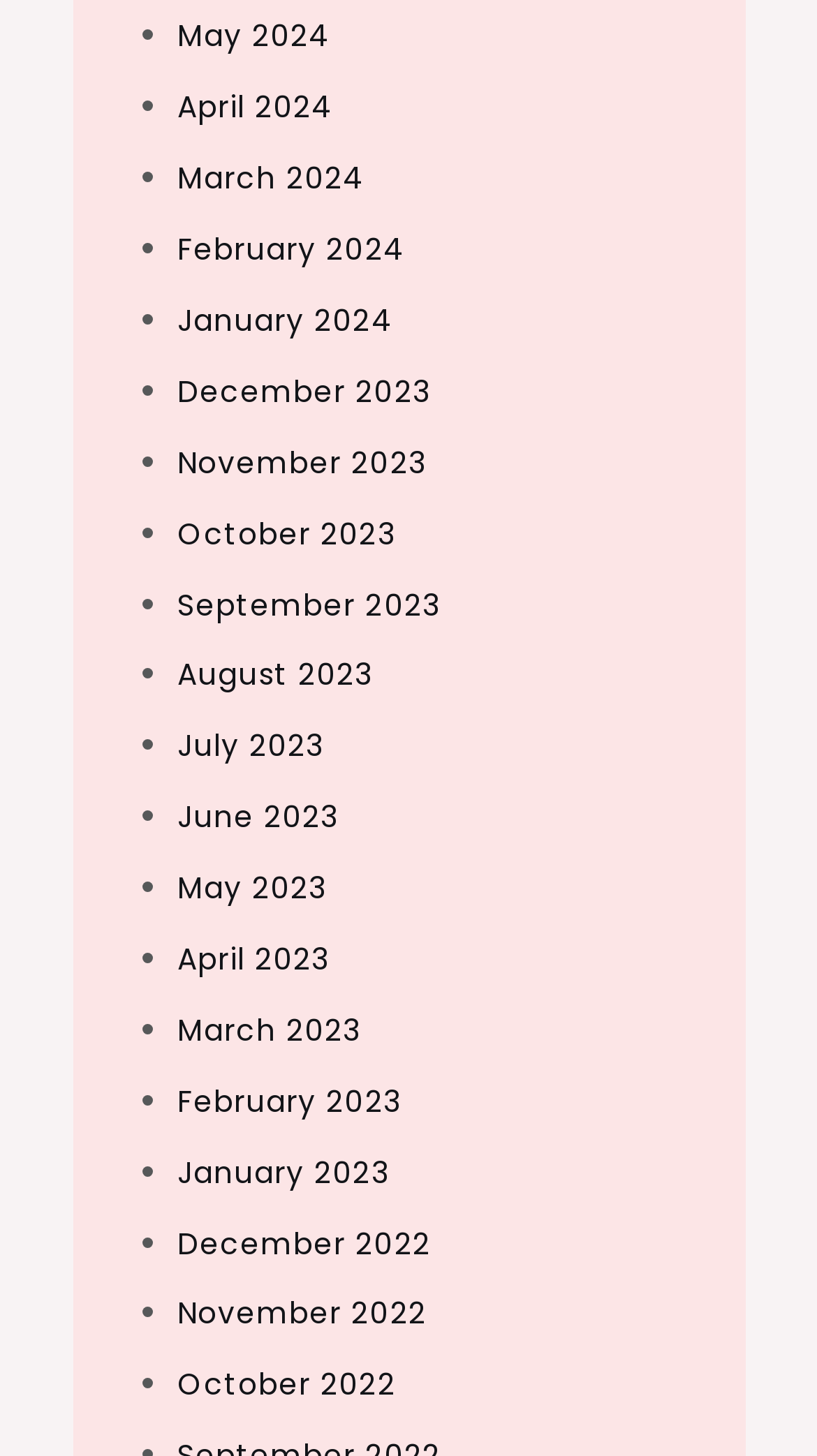Could you highlight the region that needs to be clicked to execute the instruction: "Proceed"?

None